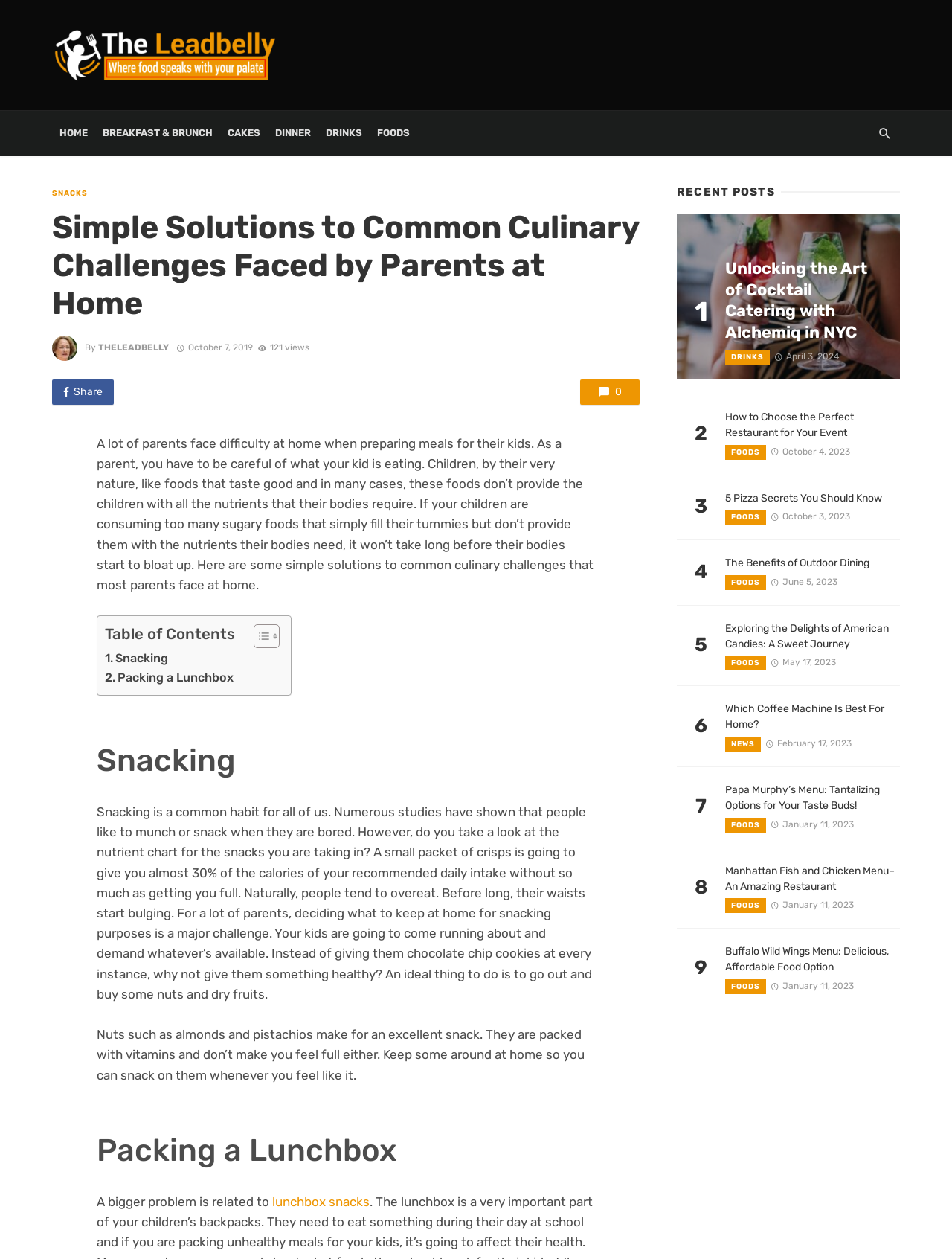Please find the bounding box coordinates of the element that must be clicked to perform the given instruction: "Click the HOME link". The coordinates should be four float numbers from 0 to 1, i.e., [left, top, right, bottom].

[0.055, 0.088, 0.1, 0.124]